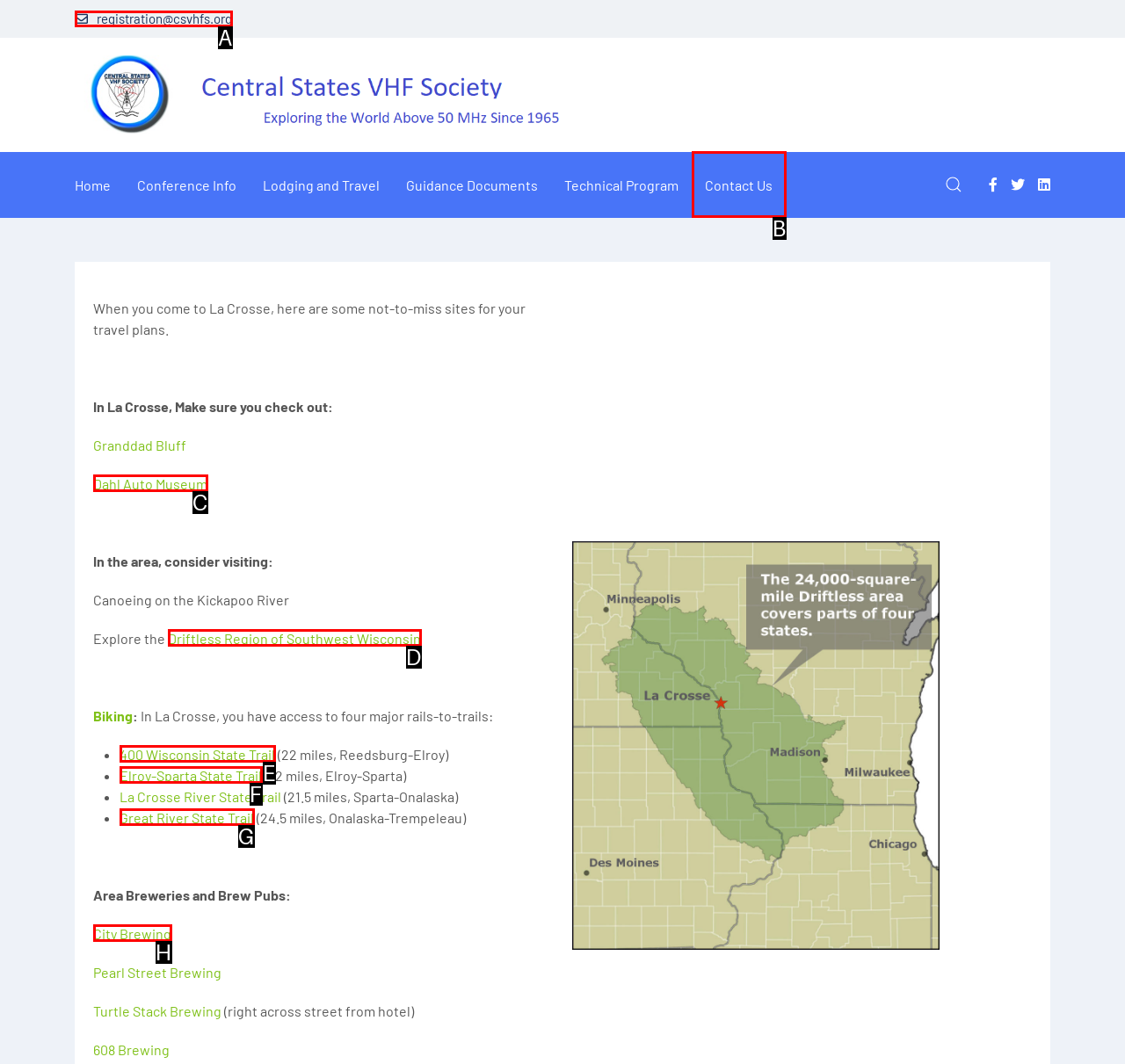Given the element description: registration@csvhfs.org
Pick the letter of the correct option from the list.

A